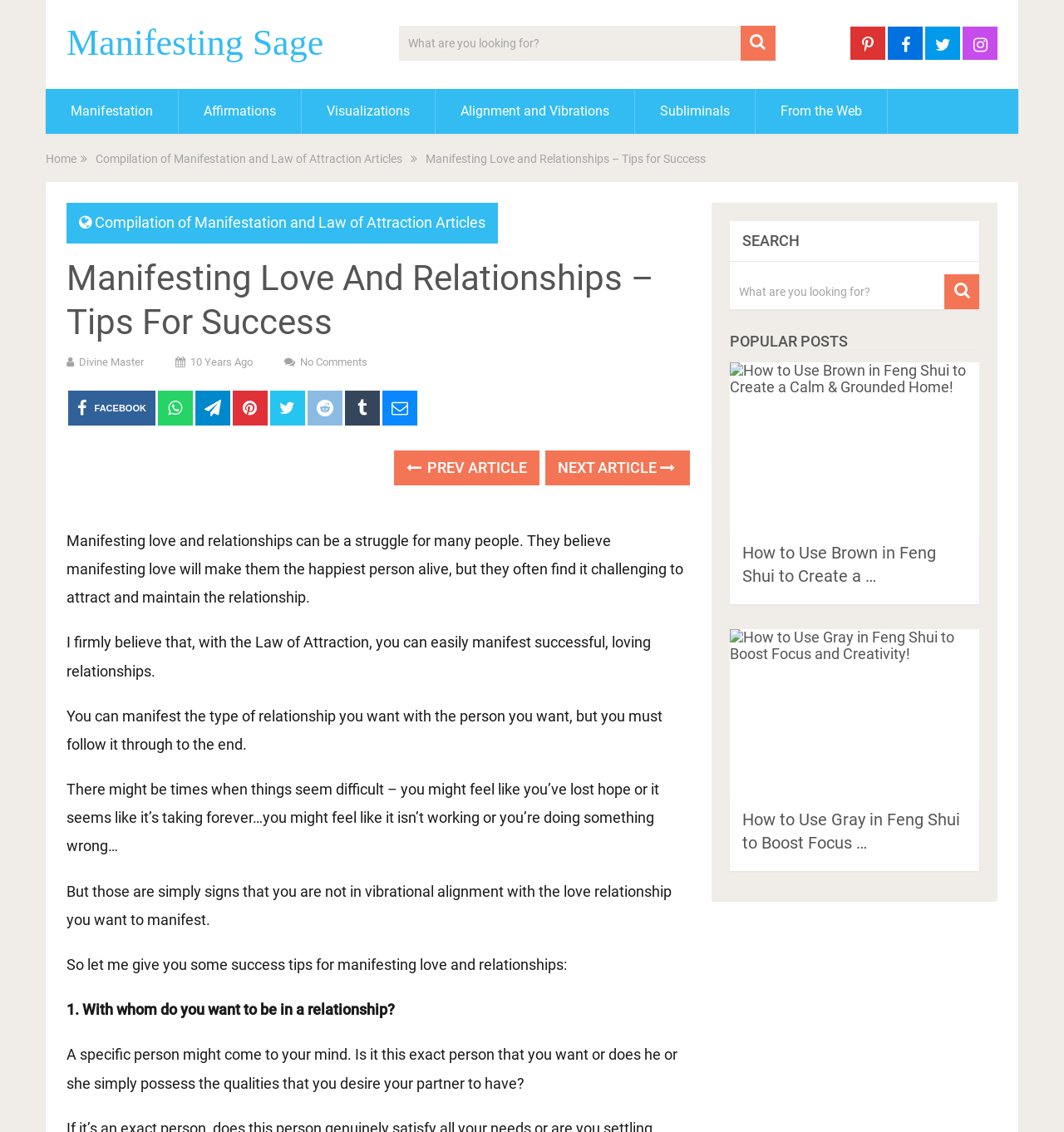Please provide a brief answer to the question using only one word or phrase: 
What is the first step in manifesting love and relationships?

Identify the person you want to be in a relationship with